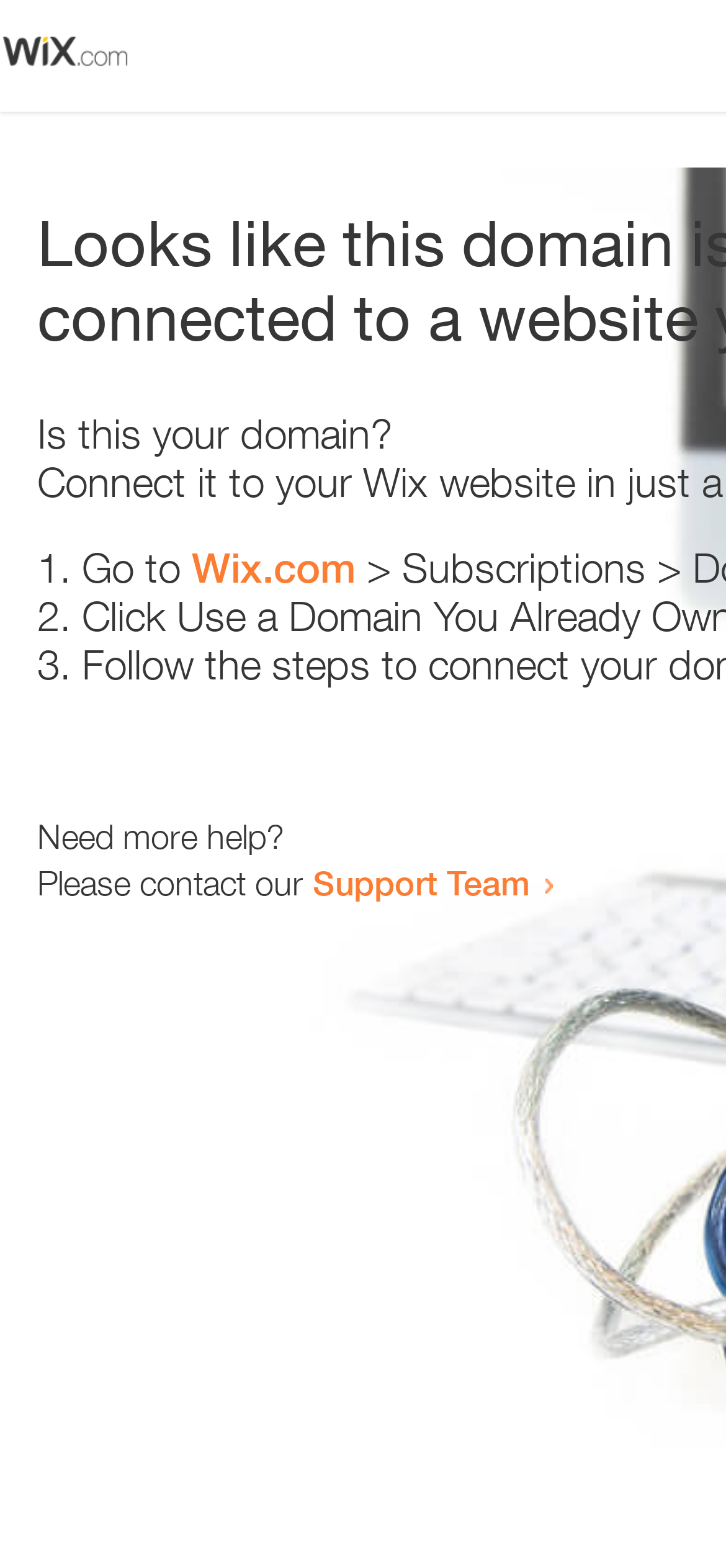From the element description: "Support Team", extract the bounding box coordinates of the UI element. The coordinates should be expressed as four float numbers between 0 and 1, in the order [left, top, right, bottom].

[0.431, 0.55, 0.731, 0.576]